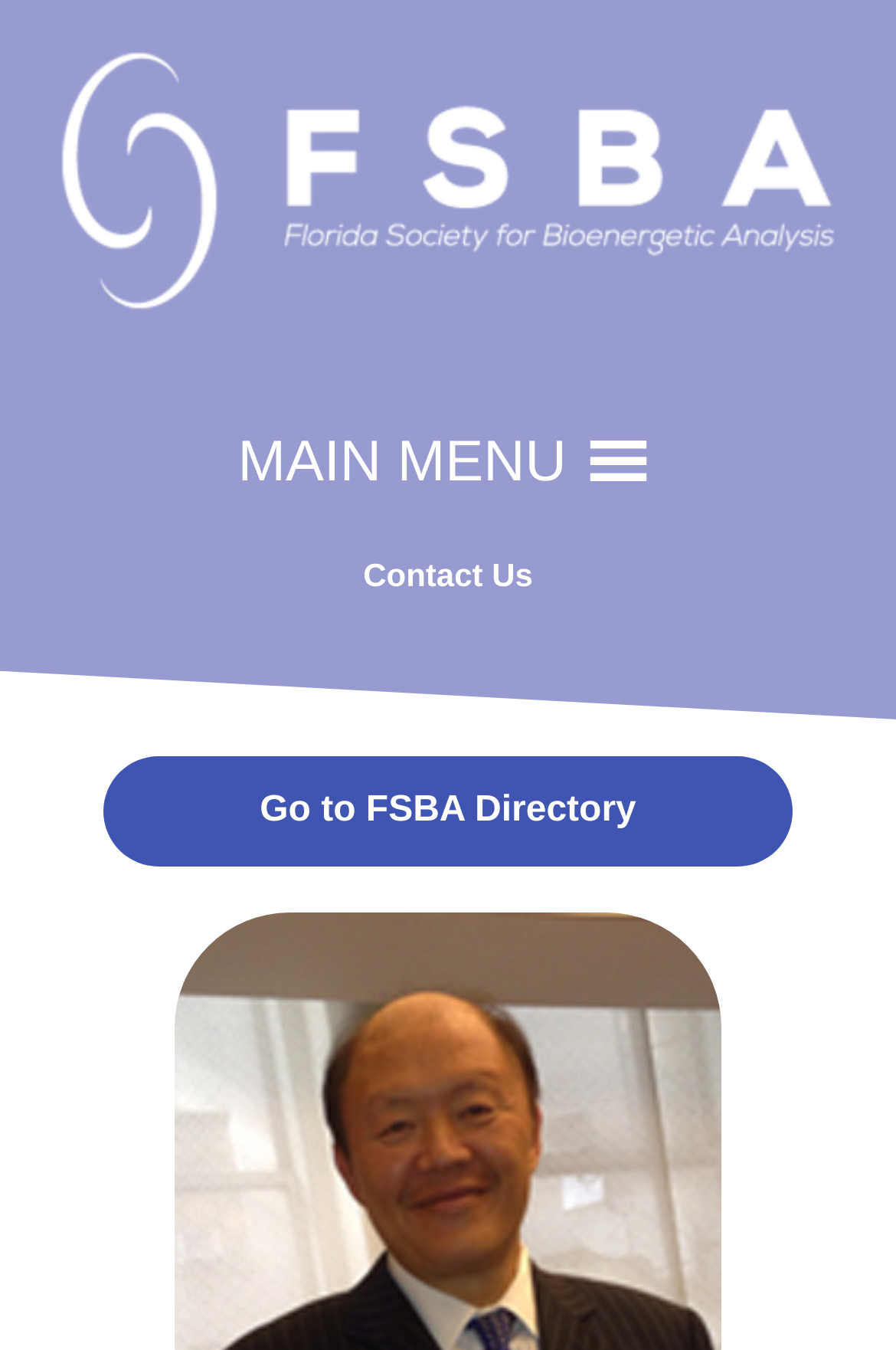Extract the bounding box for the UI element that matches this description: "Contact Us".

[0.344, 0.394, 0.656, 0.458]